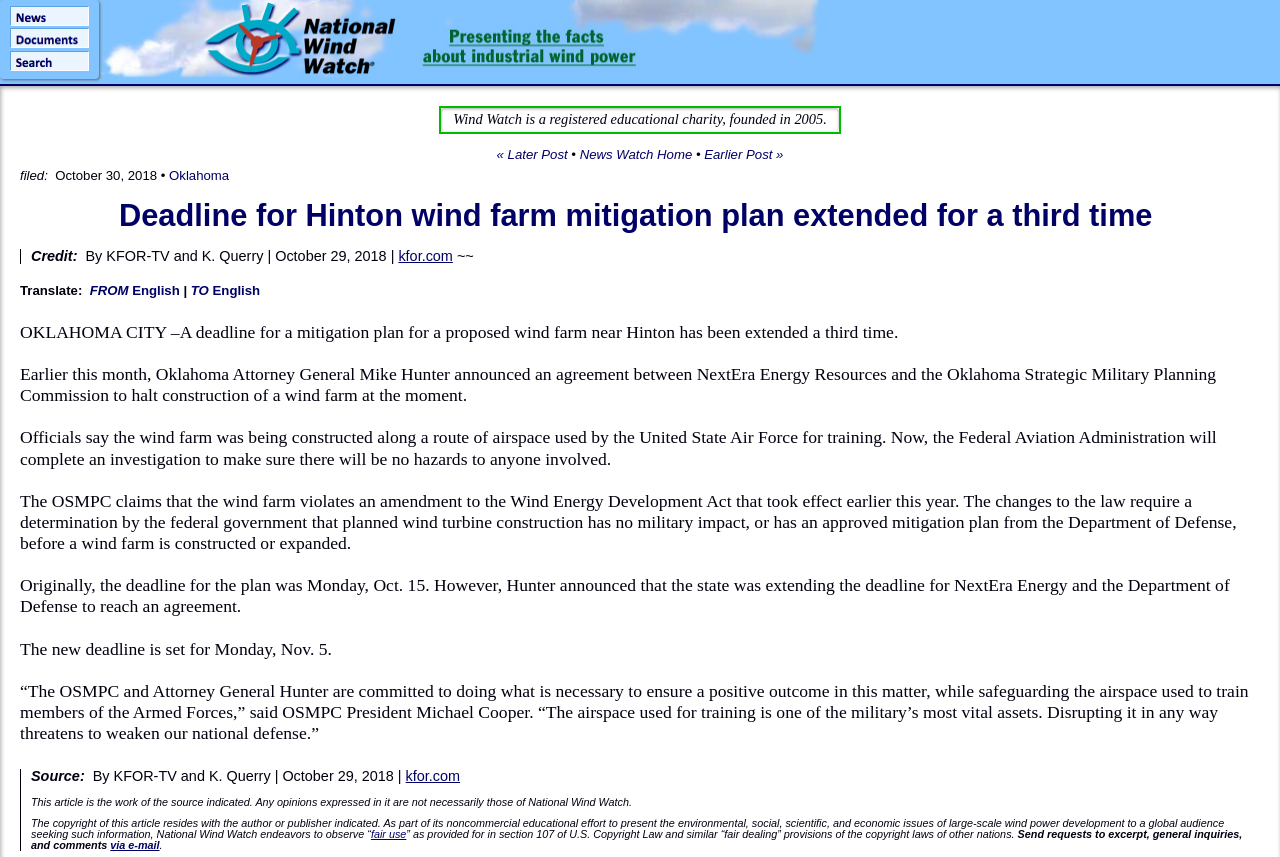Create a detailed summary of all the visual and textual information on the webpage.

This webpage appears to be a news article about a wind farm mitigation plan in Oklahoma. At the top of the page, there is a link to "National Wind Watch" with an accompanying image. Below this, there is a table with three columns, each containing a link and an image.

The main content of the article begins with a heading that reads "Deadline for Hinton wind farm mitigation plan extended for a third time." The article is divided into several paragraphs, with the first paragraph stating that the deadline for the mitigation plan has been extended a third time. The article then goes on to explain the reasons for the extension, including the need for an investigation by the Federal Aviation Administration to ensure that the wind farm does not pose a hazard to the United States Air Force's training airspace.

The article cites Oklahoma Attorney General Mike Hunter and the Oklahoma Strategic Military Planning Commission as sources, and includes quotes from OSMPC President Michael Cooper. The article also mentions that the new deadline for the plan is set for Monday, November 5.

At the bottom of the page, there are links to the source of the article, kfor.com, as well as a statement about the copyright of the article. There is also a note about the fair use of copyrighted material and a link to send requests or comments via email.

In terms of layout, the page has a clear and organized structure, with headings and paragraphs that are easy to follow. The use of links and images adds visual interest to the page, and the text is well-formatted and easy to read.